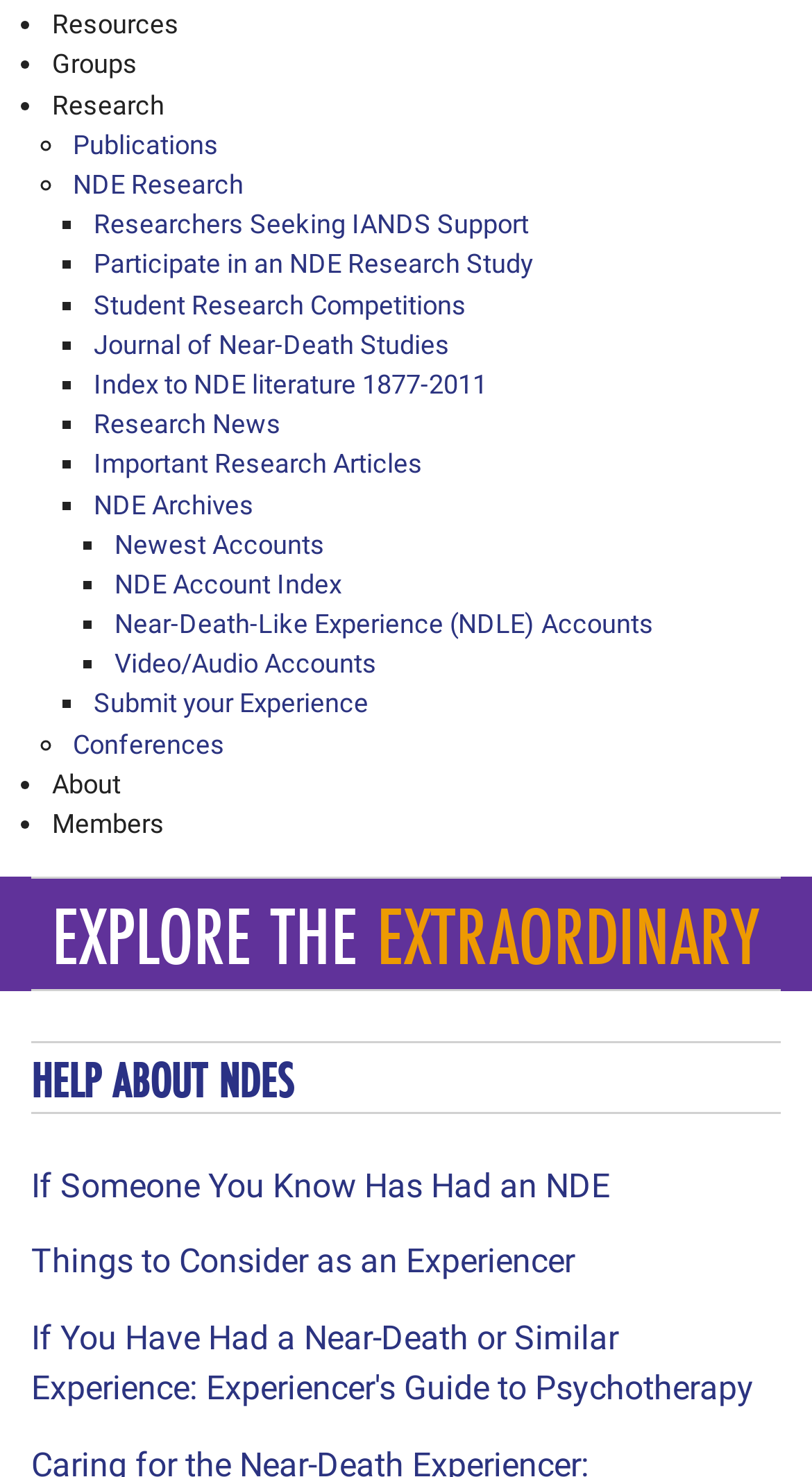How many list markers are there on this webpage?
Please give a detailed and elaborate answer to the question based on the image.

I counted a total of 23 list markers on this webpage, which are represented as ListMarker elements with various IDs, including 912, 915, 918, 1328, 1330, 1533, 1535, 1537, 1539, 1541, 1543, 1545, 1547, 1646, 1648, 1650, 1652, 1550, 1333, 922, 925.